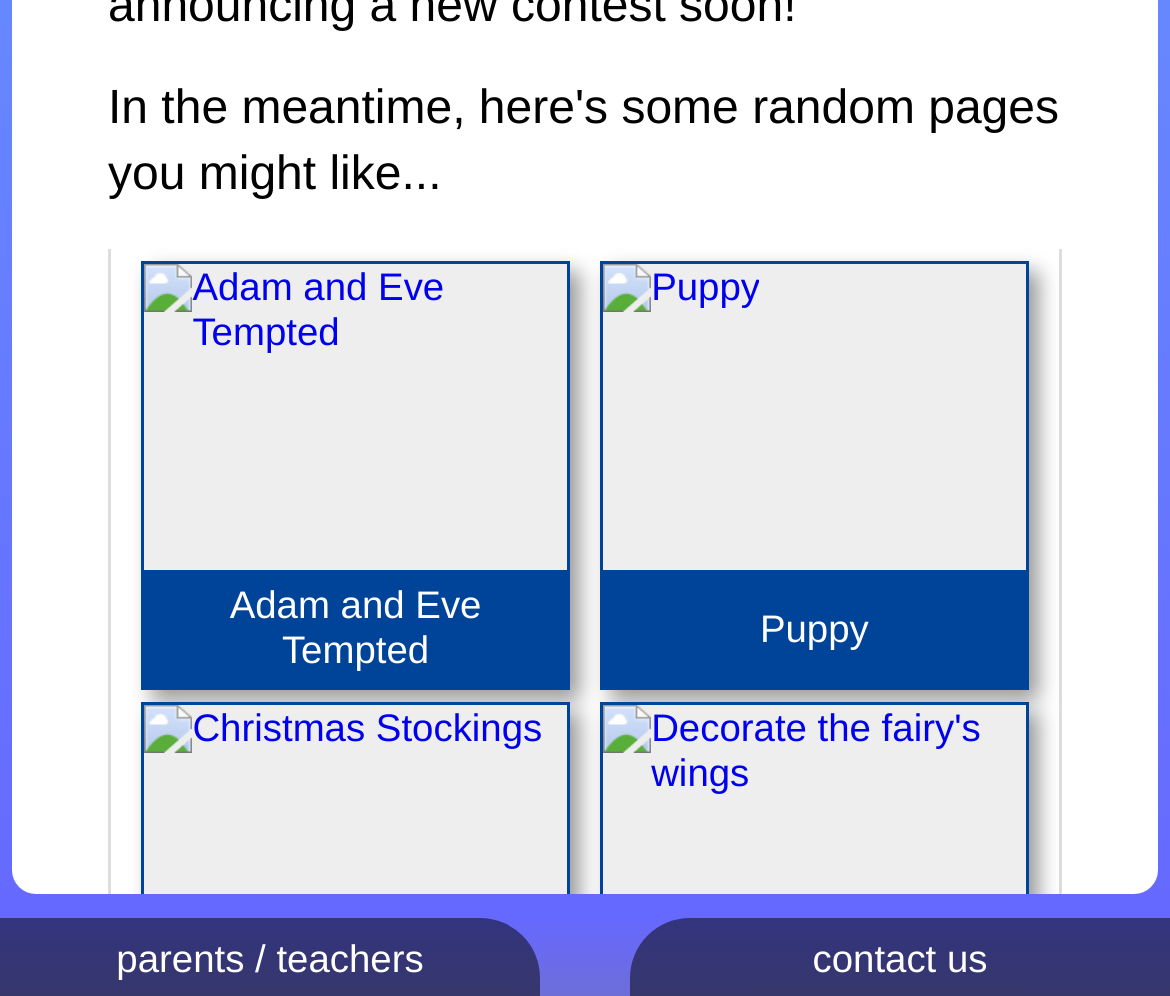Provide the bounding box for the UI element matching this description: "contact us".

[0.538, 0.923, 1.0, 1.0]